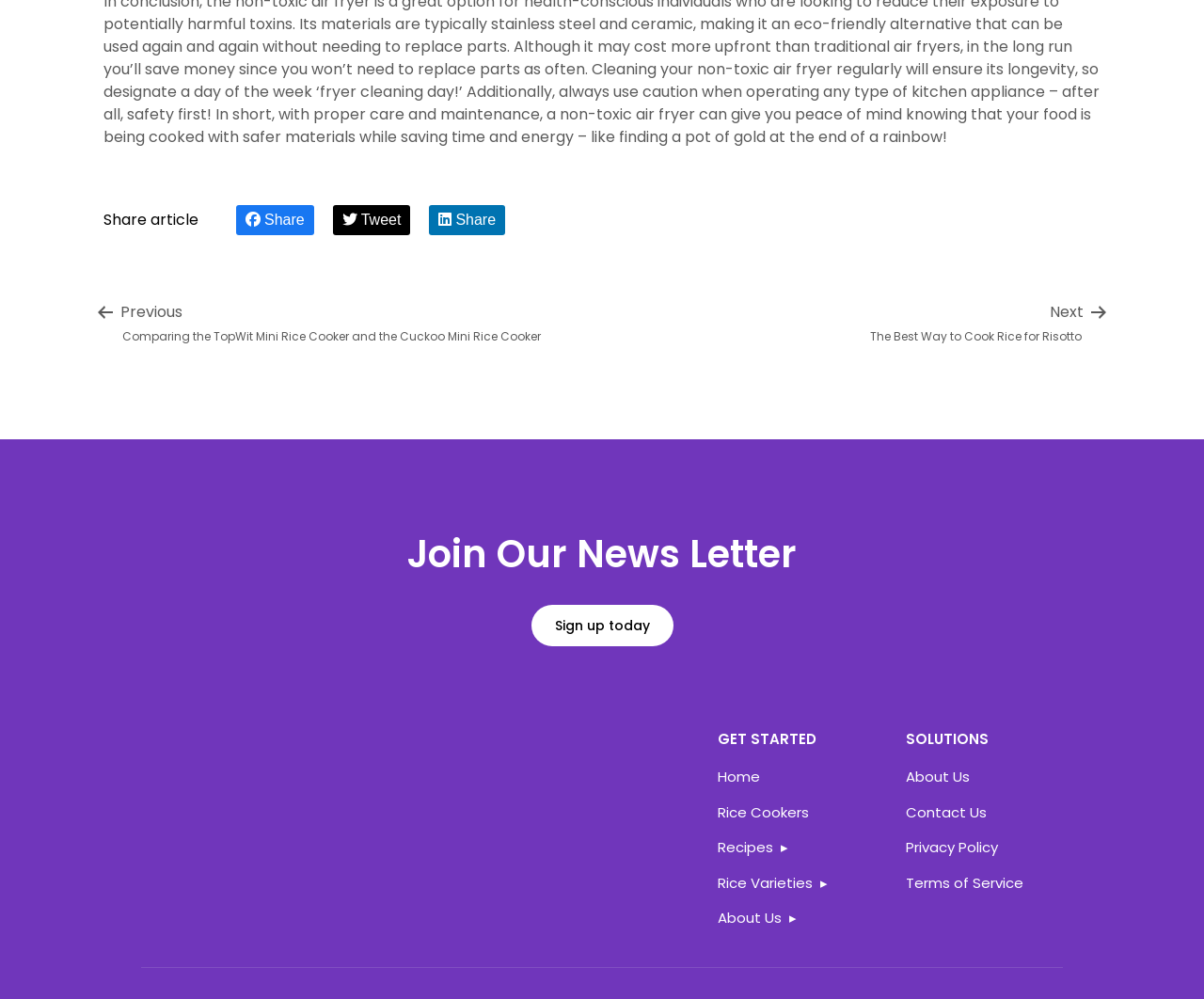Pinpoint the bounding box coordinates of the element that must be clicked to accomplish the following instruction: "Read previous article". The coordinates should be in the format of four float numbers between 0 and 1, i.e., [left, top, right, bottom].

[0.078, 0.301, 0.473, 0.346]